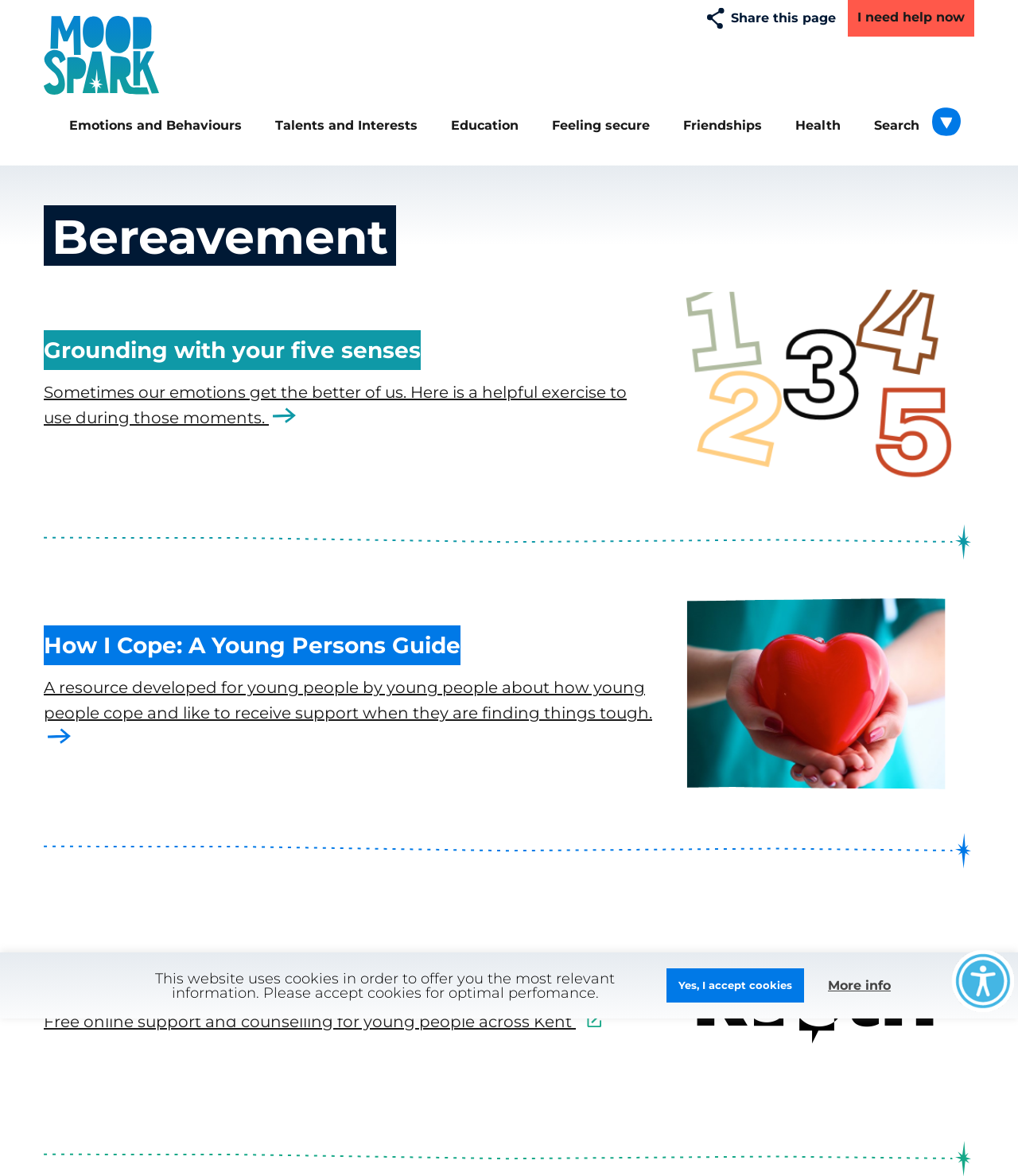Provide a thorough summary of the webpage.

The webpage is titled "Bereavement Archives - Moodspark" and features a logo of Moodspark at the top left corner. Below the logo, there is a link to return to Moodspark's home page. On the top right corner, there are two buttons: "Share this page" and a link "I need help now". 

The main navigation menu is located below the top section, spanning the entire width of the page. It contains nine links: "Emotions and Behaviours", "Talents and Interests", "Education", "Feeling secure", "Friendships", "Health", "Search", "Anger", and "Anxiety". 

Below the navigation menu, there is a section with 29 links, each representing a different topic, such as "Autism", "Bereavement", "Bullying", "Children in Care", and so on. These links are arranged in three columns.

On the left side of the page, there is a search bar with a textbox and a search button. Above the search bar, there is a heading "Bereavement". Below the search bar, there are three links with descriptive text: "Grounding with your five senses", "How I Cope: A Young Persons Guide", and "Kooth Free online support and counselling for young people across Kent". Each of these links has a blue arrow icon on the right side.

At the bottom of the page, there is a message about the website using cookies, with a button to accept cookies and a link to "More info". On the bottom right corner, there is an image of "Accessibility Tools".